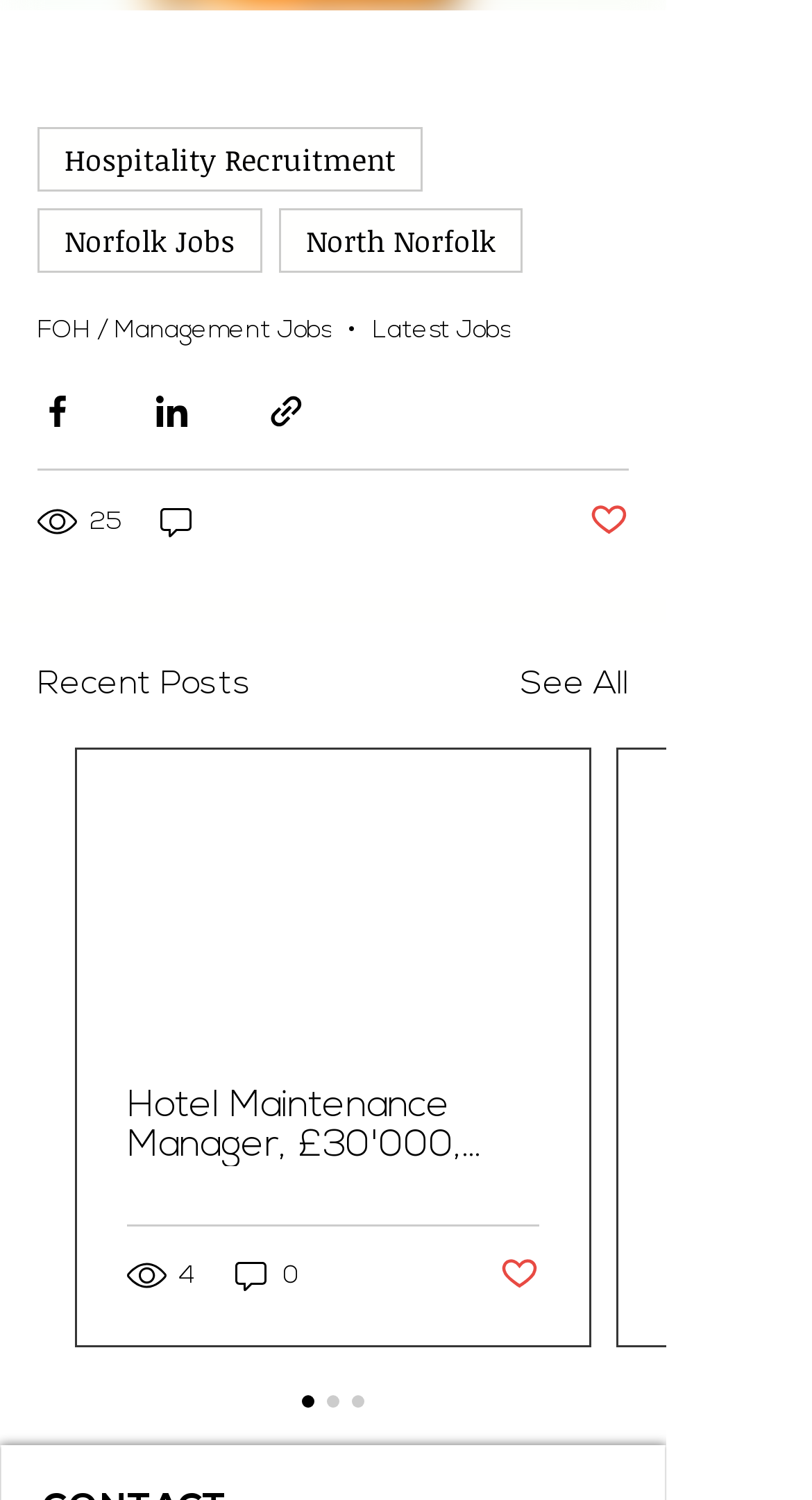Please specify the bounding box coordinates of the element that should be clicked to execute the given instruction: 'View Latest Jobs'. Ensure the coordinates are four float numbers between 0 and 1, expressed as [left, top, right, bottom].

[0.459, 0.212, 0.628, 0.228]